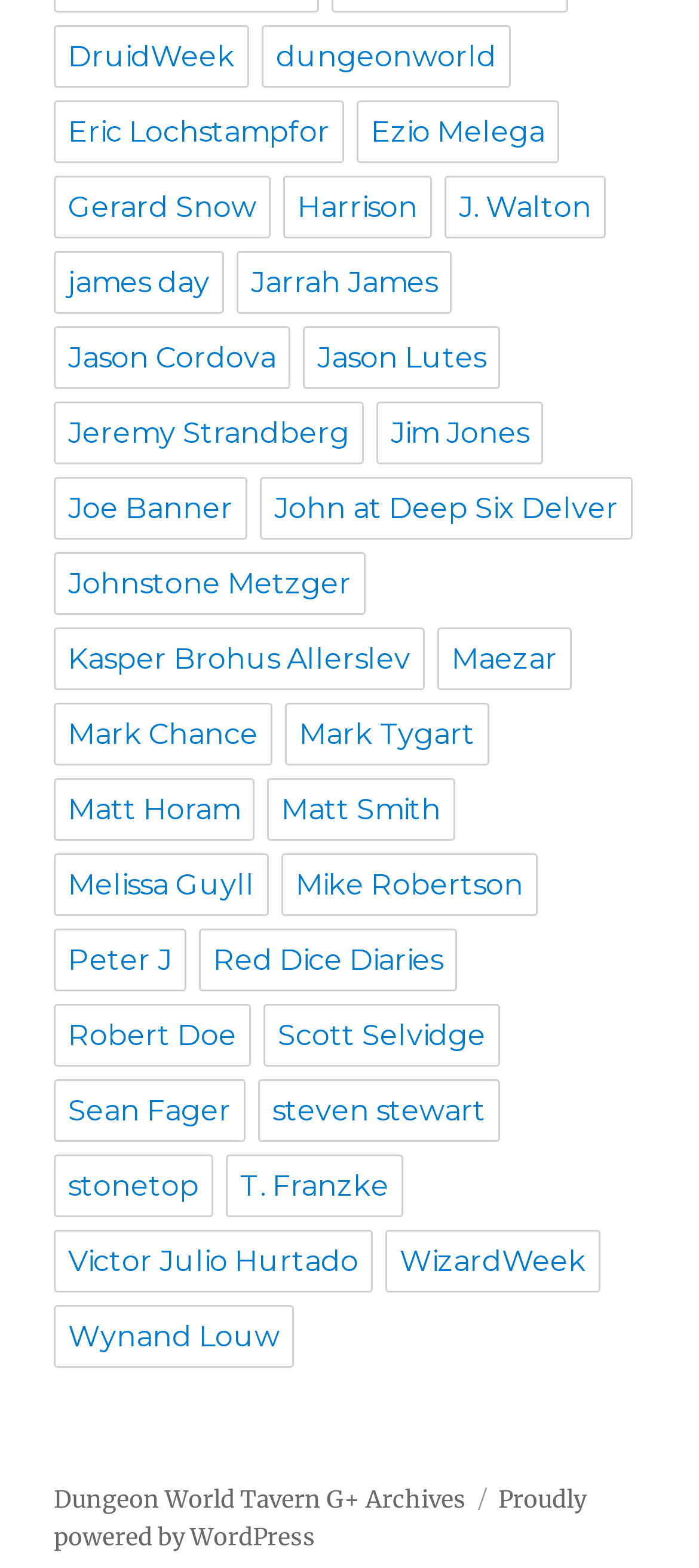Find and specify the bounding box coordinates that correspond to the clickable region for the instruction: "check out Dungeon World Tavern G+ Archives".

[0.077, 0.947, 0.667, 0.967]